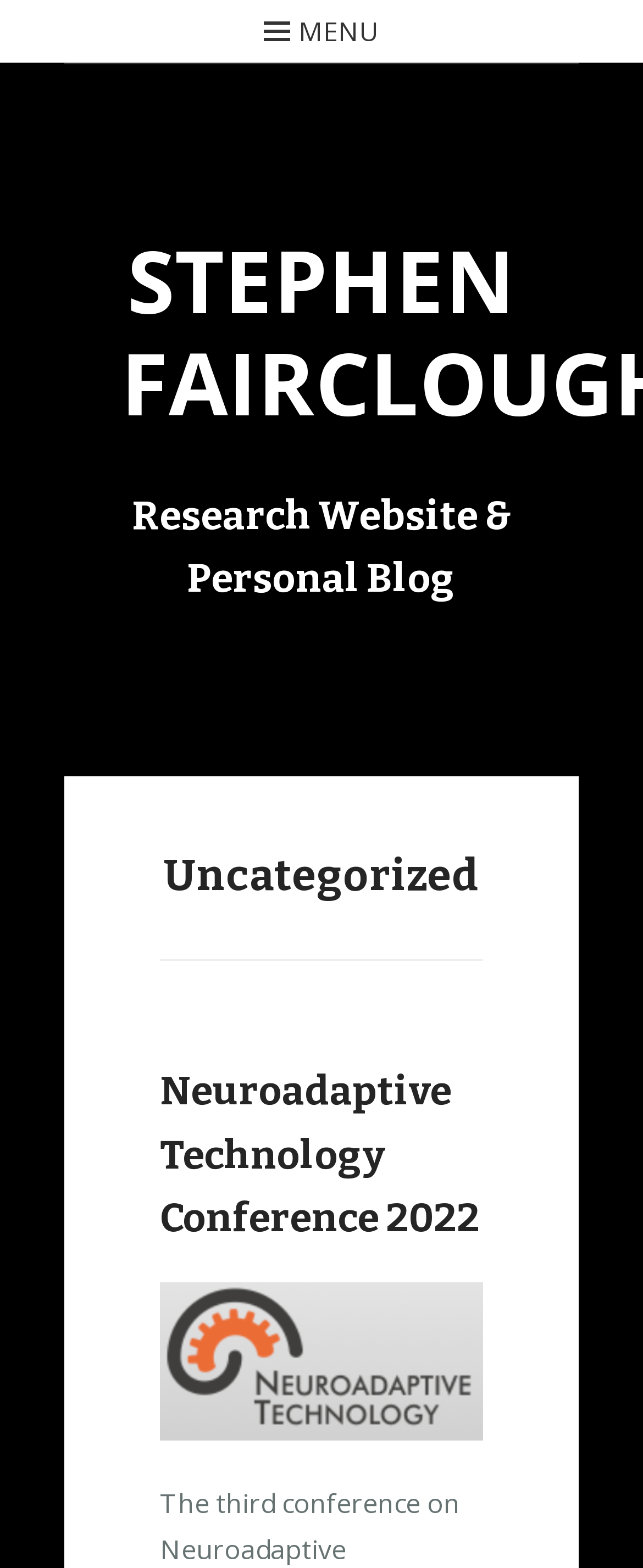What is the title of the latest article?
Please answer the question with a detailed and comprehensive explanation.

I analyzed the webpage structure and found a heading element 'Neuroadaptive Technology Conference 2022' which is likely to be the title of the latest article, and it is also a link element.